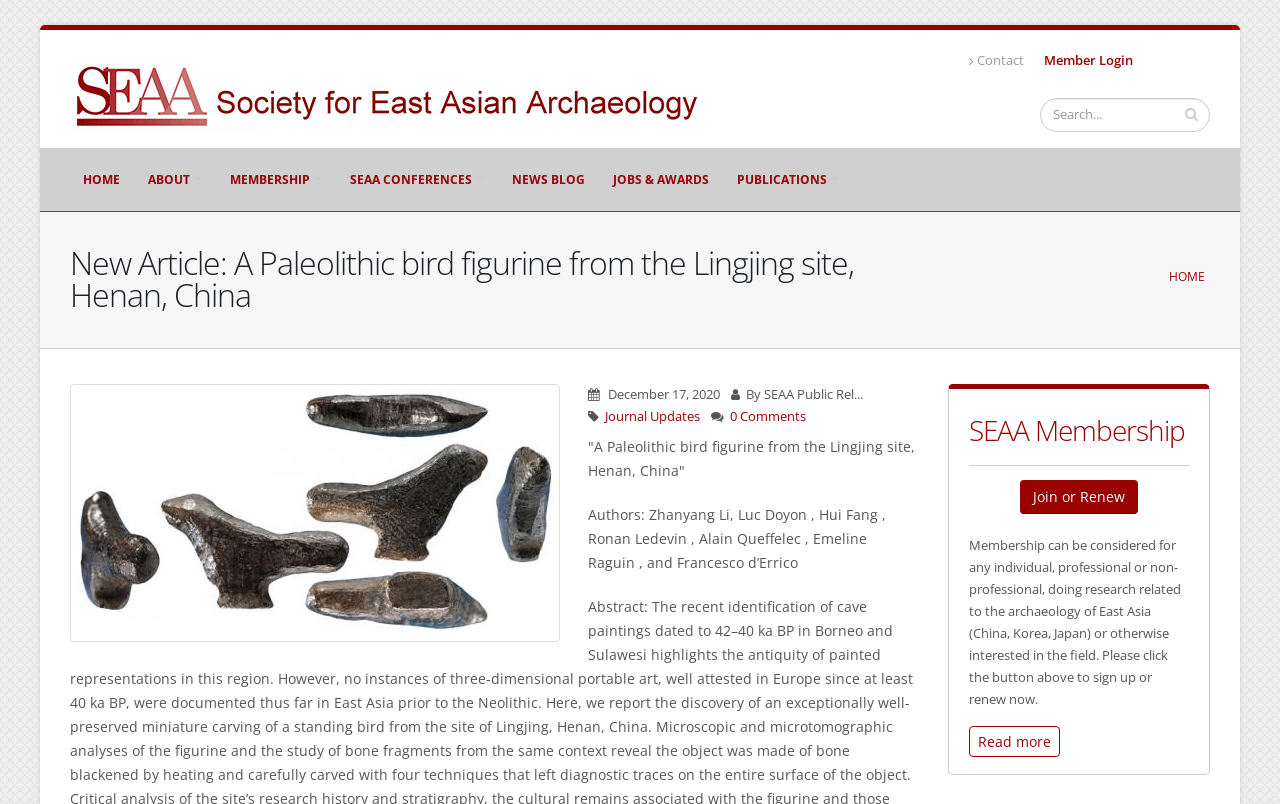Please specify the bounding box coordinates of the area that should be clicked to accomplish the following instruction: "Join or Renew SEAA Membership". The coordinates should consist of four float numbers between 0 and 1, i.e., [left, top, right, bottom].

[0.797, 0.597, 0.889, 0.639]